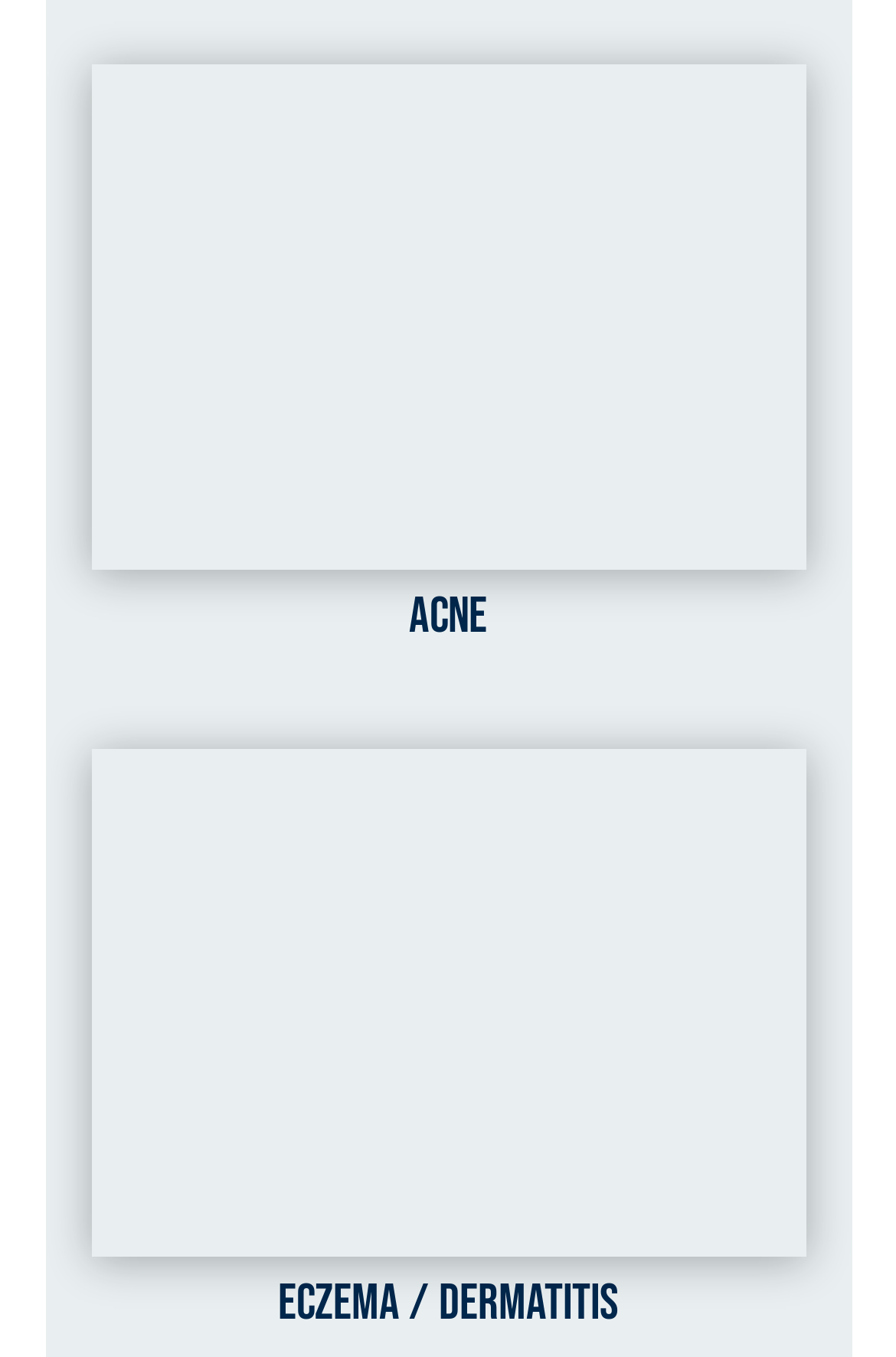How many skin conditions are mentioned on the webpage?
From the image, respond using a single word or phrase.

2